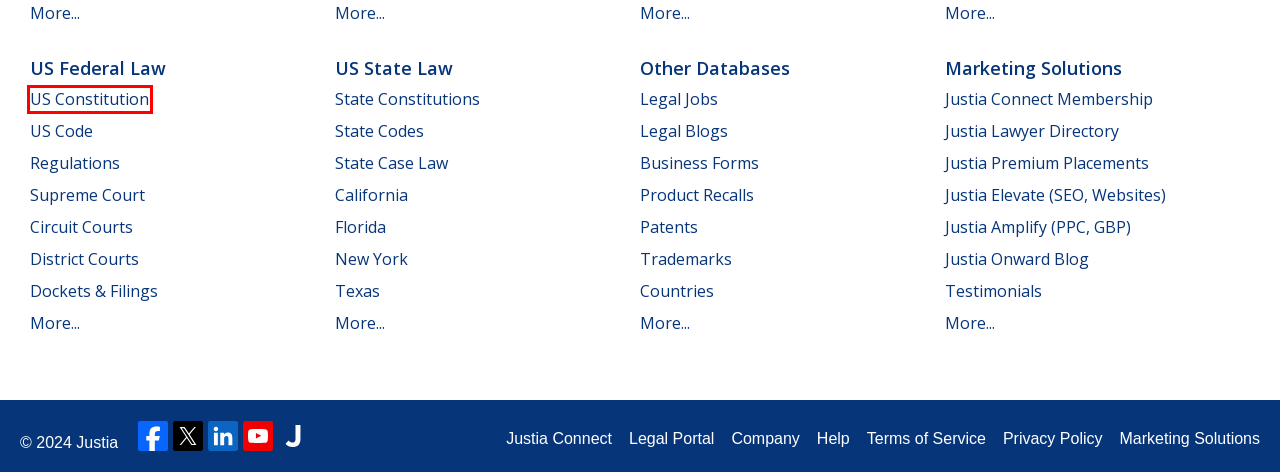You’re provided with a screenshot of a webpage that has a red bounding box around an element. Choose the best matching webpage description for the new page after clicking the element in the red box. The options are:
A. Justia Company Information
B. US Federal District Courts Case Law, Court Opinions & Decisions :: Justia
C. Justia Lawyer Directory | Attorney Profiles | Premium Placements
D. Justia Connect | Premier Lawyer Membership Program | Share, Learn, Save & Grow
E. US Patent, Patent Application and Patent Search - Justia Patents Search
F. US Constitution Annotated :: Justia
G. Justia Client Reviews & Testimonials | Law Firm Website Design & SEO | Legal Marketing
H. US Code :: US Codes and Statutes :: US Law :: Justia

F